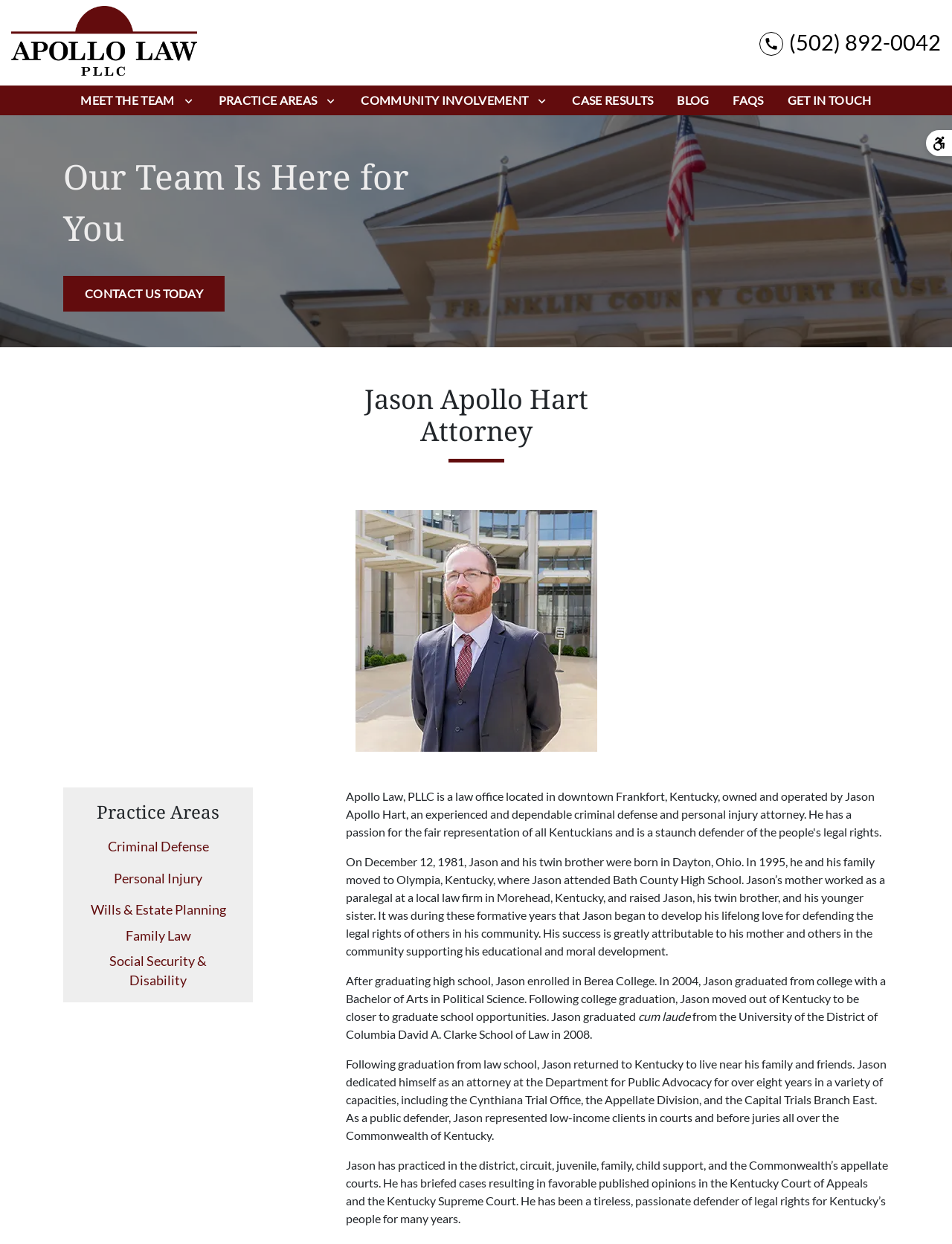Produce a meticulous description of the webpage.

This webpage is about Jason Apollo Hart, an attorney at Apollo Law PLLC. At the top right corner, there is a link to "Accessibility Tools" accompanied by a small image. On the top left, there is a link to the home page, accompanied by an image of the law firm's logo, Apollo Law PLLC.

Below the top section, there are several links to different sections of the webpage, including "MEET THE TEAM", "PRACTICE AREAS", "COMMUNITY INVOLVEMENT", "Case Results", "Blog", "FAQs", and "Get in Touch". Each of these links has a corresponding button with a dropdown menu, indicated by a small image.

In the main content area, there is a heading that reads "Jason Apollo Hart Attorney" and a large image of Jason Apollo Hart. Below the image, there is a biographical text that describes Jason's life, education, and career as an attorney. The text is divided into several paragraphs, which provide details about his childhood, college education, law school, and his experience as a public defender.

On the right side of the biographical text, there is a section titled "Practice Areas" with links to specific areas of law, including "Criminal Defense", "Personal Injury", "Wills & Estate Planning", "Family Law", and "Social Security & Disability".

At the bottom of the page, there is a call-to-action link to "CONTACT US TODAY" and a heading that reads "Our Team Is Here for You".